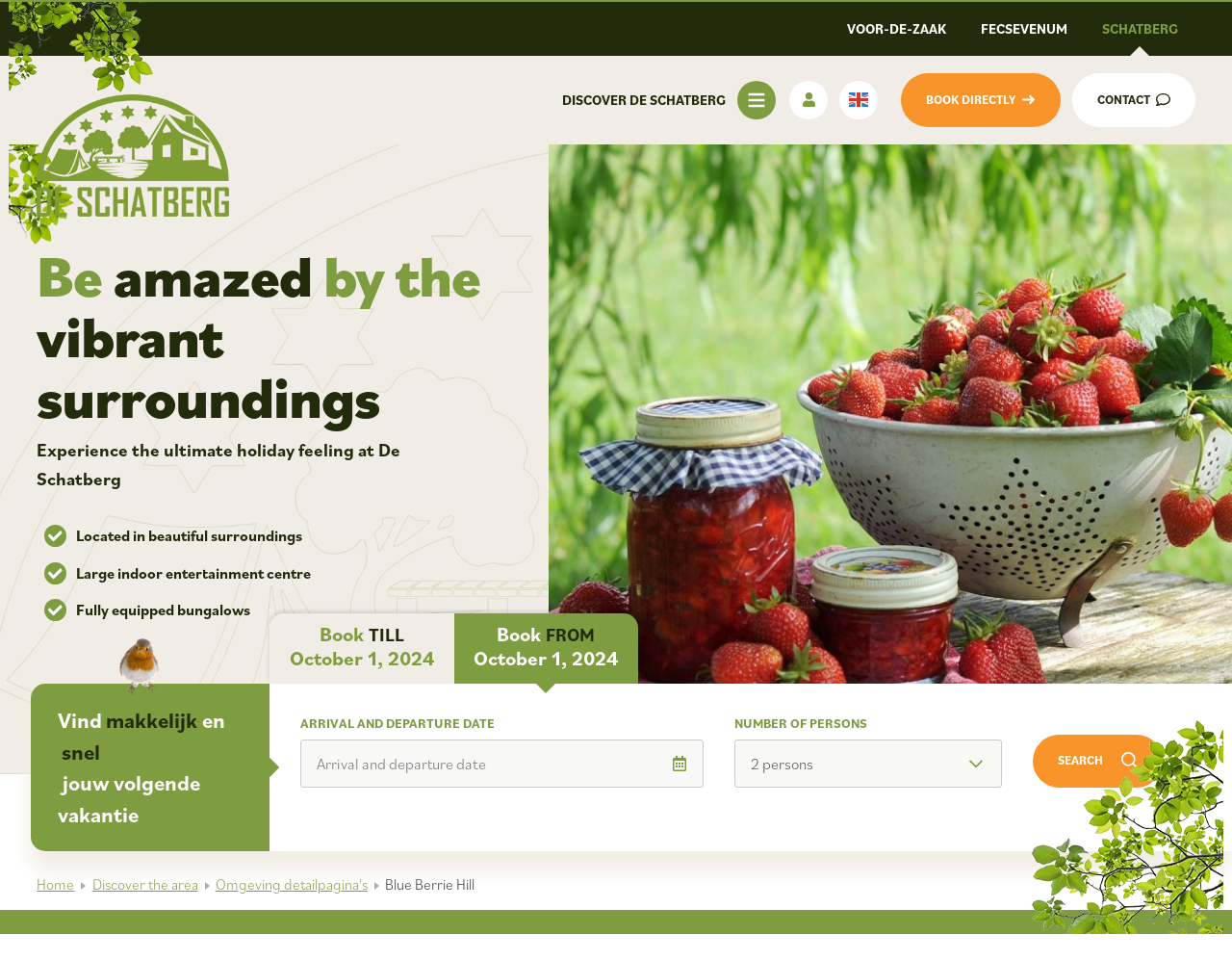Please identify the bounding box coordinates of the clickable element to fulfill the following instruction: "Click the 'BOOK DIRECTLY' button". The coordinates should be four float numbers between 0 and 1, i.e., [left, top, right, bottom].

[0.732, 0.076, 0.861, 0.132]